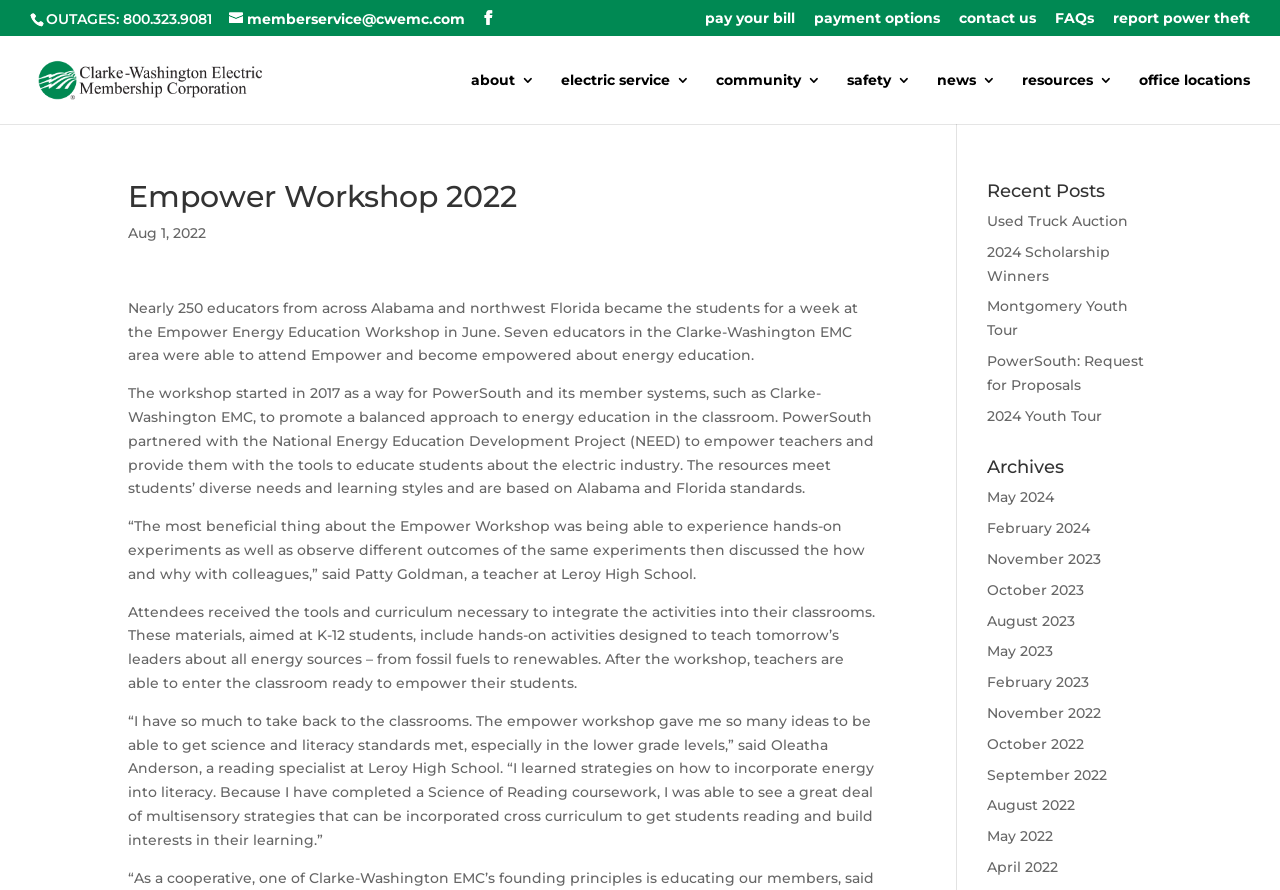Extract the bounding box coordinates for the described element: "name="s" placeholder="Search …" title="Search for:"". The coordinates should be represented as four float numbers between 0 and 1: [left, top, right, bottom].

[0.053, 0.04, 0.953, 0.042]